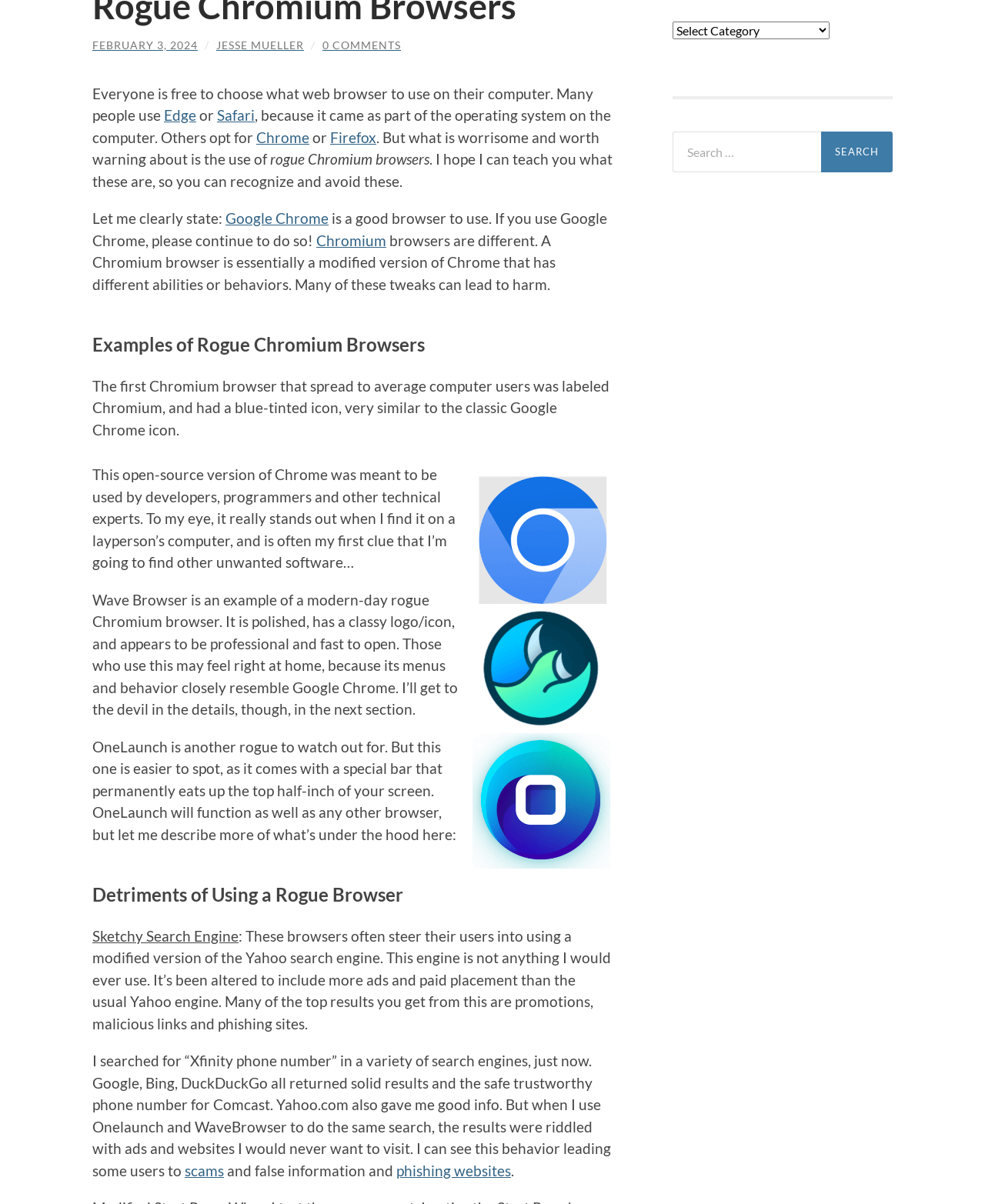Extract the bounding box coordinates for the described element: "alt="rogue chromium browsers"". The coordinates should be represented as four float numbers between 0 and 1: [left, top, right, bottom].

[0.48, 0.71, 0.622, 0.725]